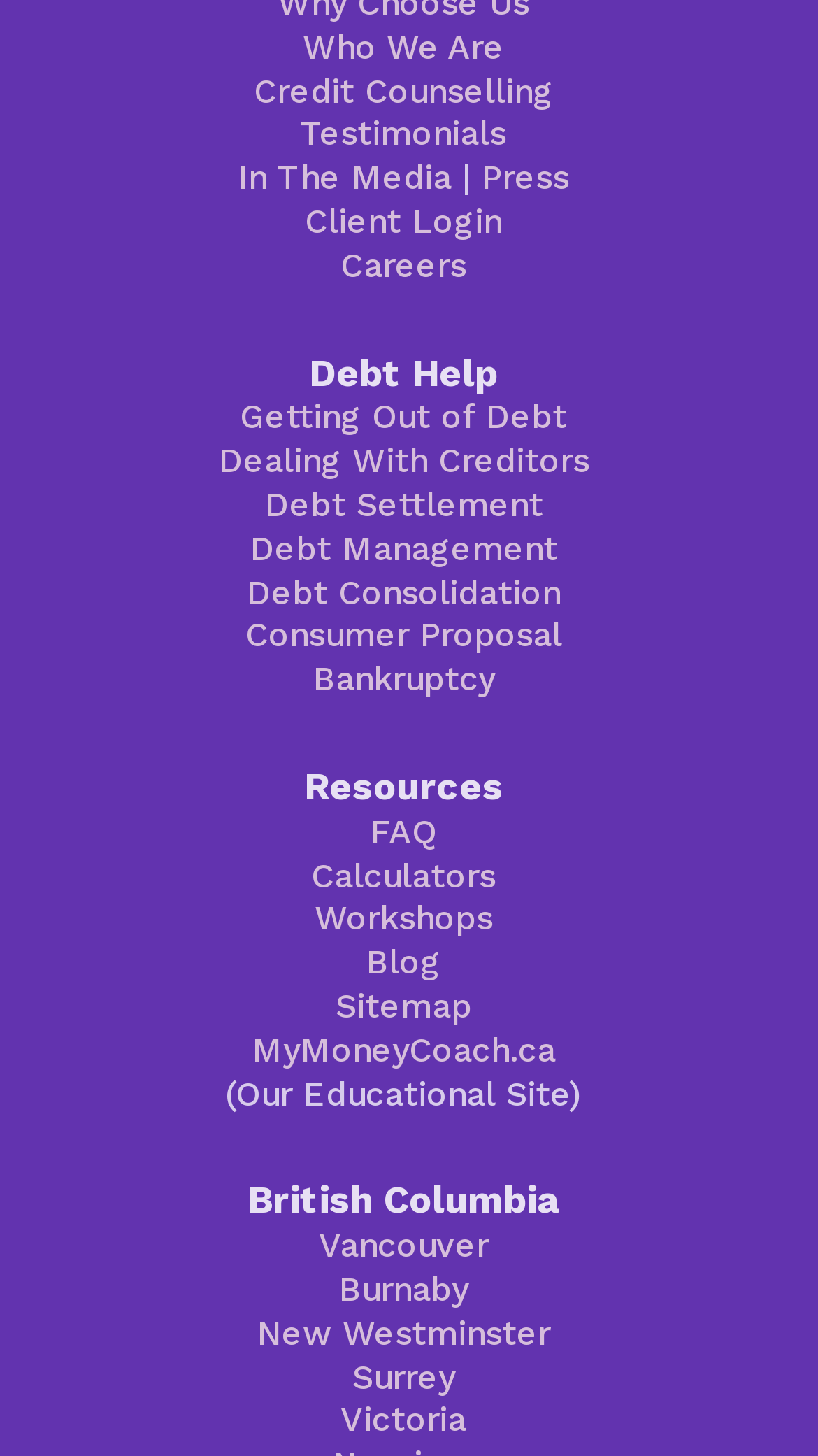Please determine the bounding box coordinates of the element's region to click for the following instruction: "Learn about Debt Settlement".

[0.323, 0.333, 0.664, 0.36]